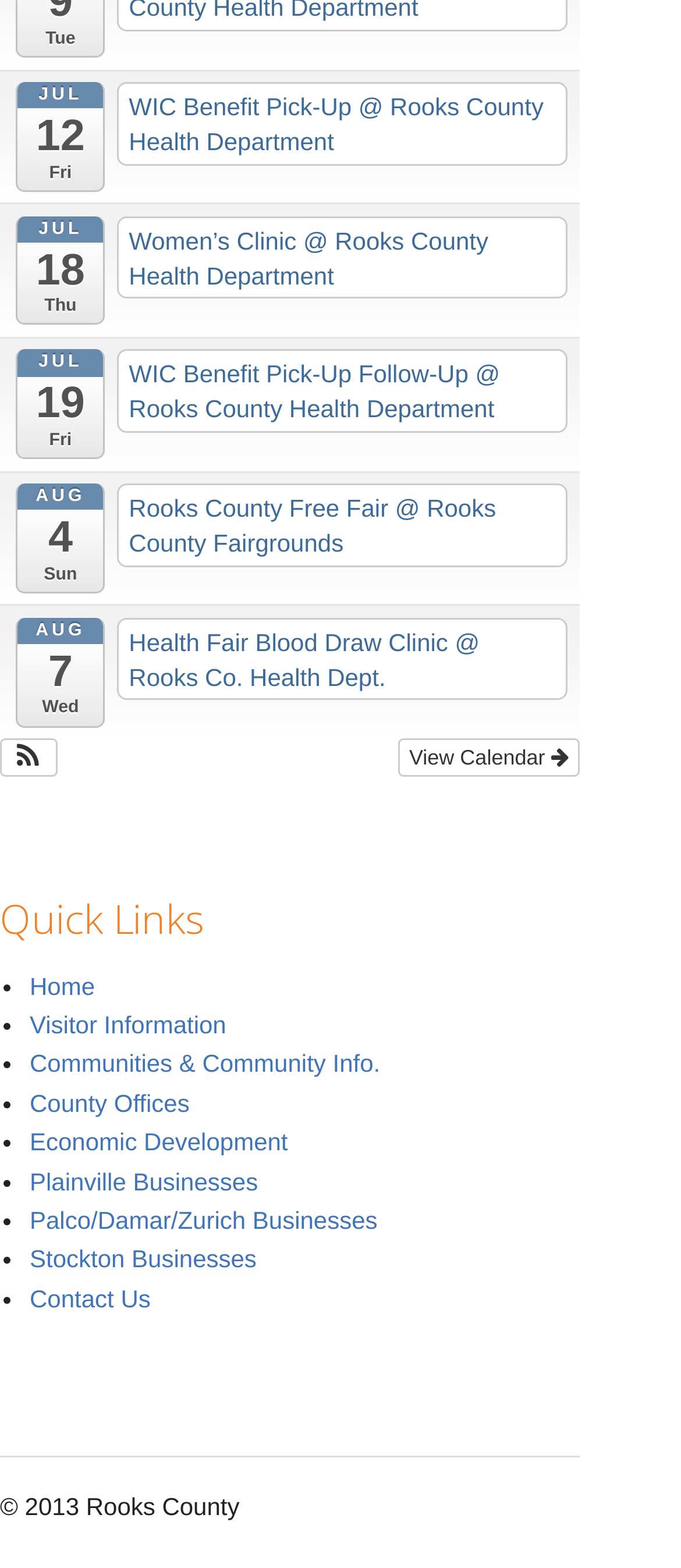Please find and report the bounding box coordinates of the element to click in order to perform the following action: "View Calendar". The coordinates should be expressed as four float numbers between 0 and 1, in the format [left, top, right, bottom].

[0.585, 0.345, 0.85, 0.37]